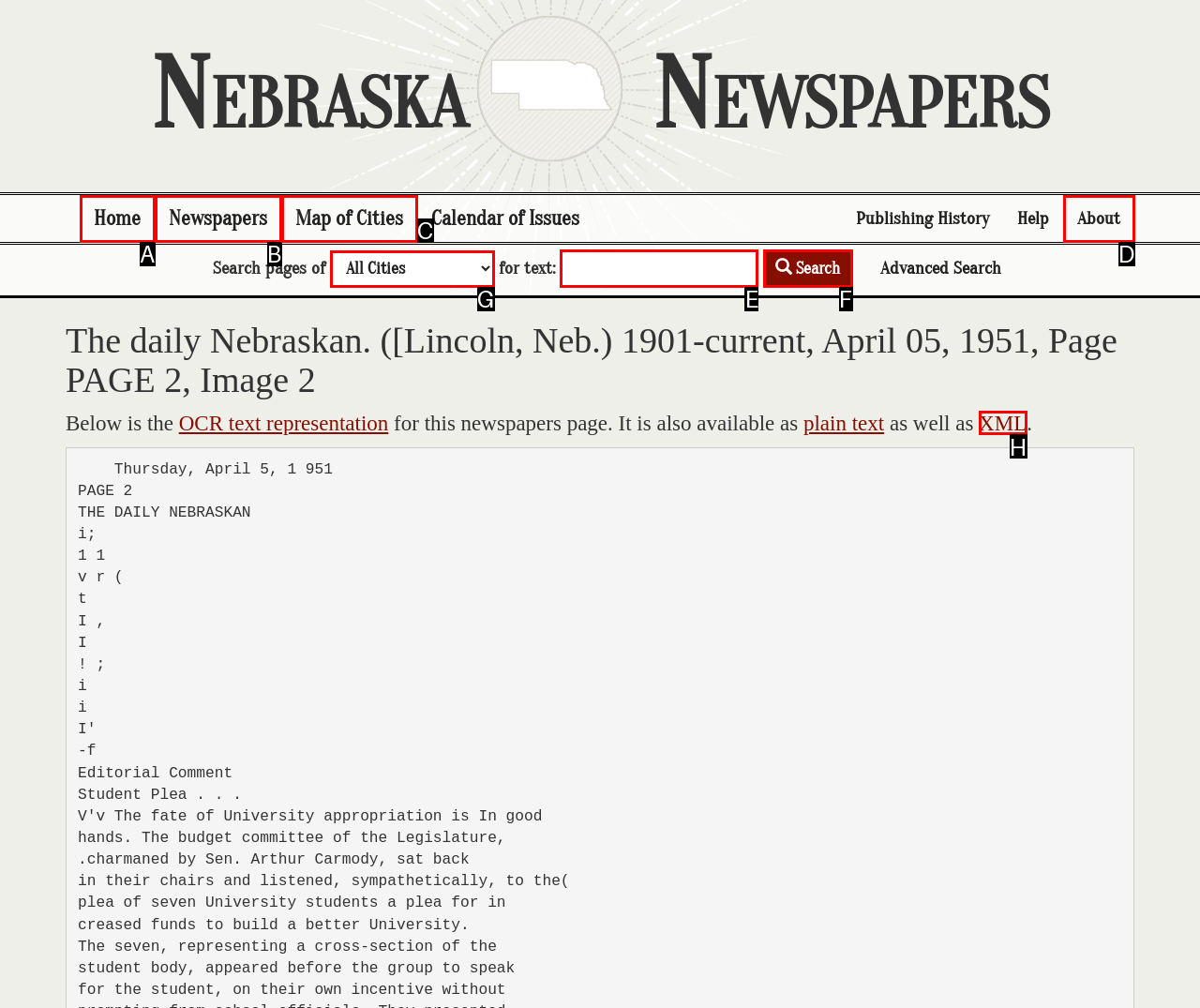Tell me which one HTML element I should click to complete the following task: Search for text
Answer with the option's letter from the given choices directly.

E